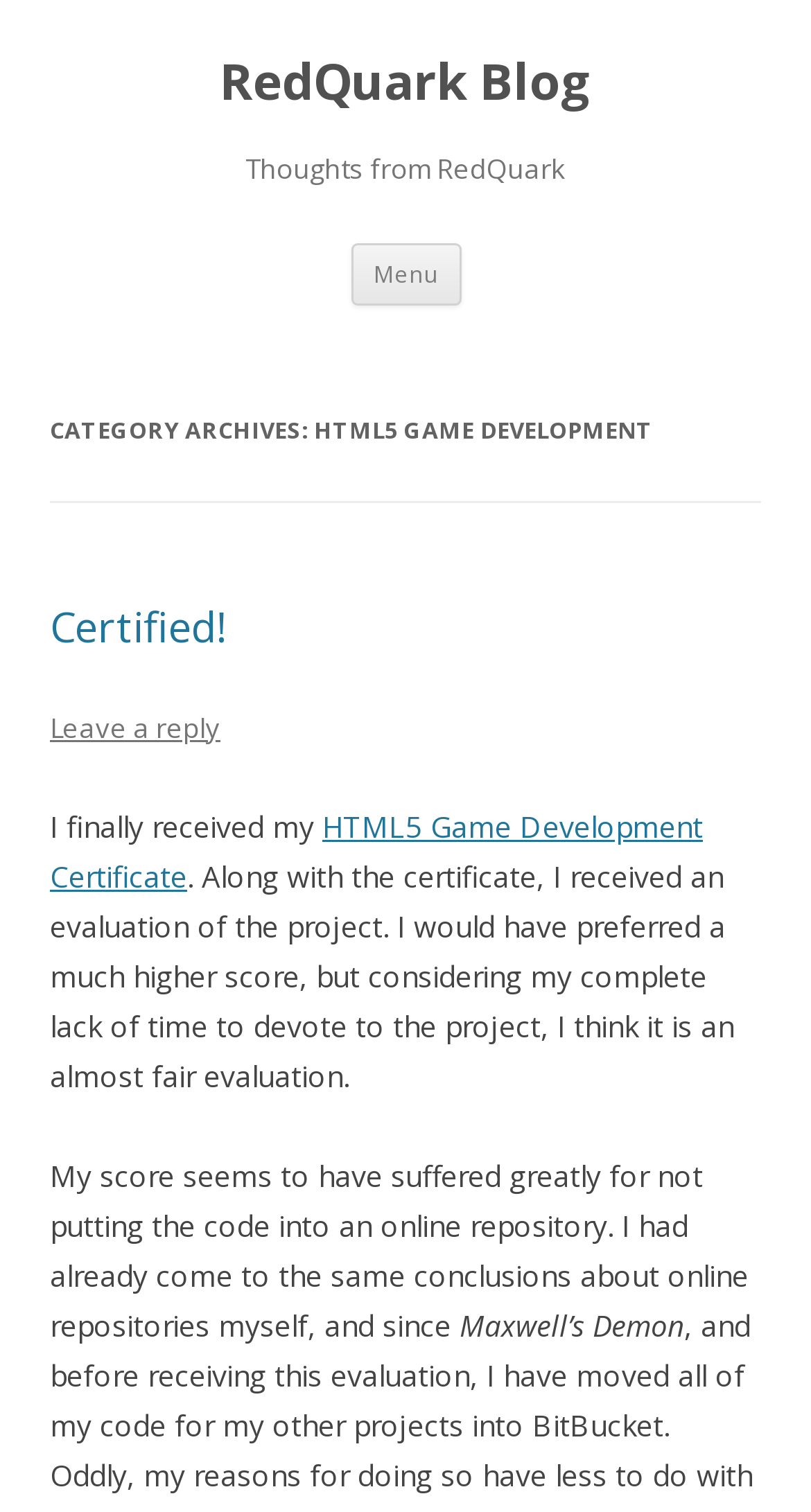Detail the webpage's structure and highlights in your description.

The webpage is a blog post from RedQuark Blog, focused on HTML5 game development. At the top, there is a heading "RedQuark Blog" with a link to the blog's homepage. Below it, there is another heading "Thoughts from RedQuark". On the right side of the top section, there is a button labeled "Menu" and a link "Skip to content".

The main content of the blog post is divided into sections. The first section has a heading "CATEGORY ARCHIVES: HTML5 GAME DEVELOPMENT" and a subheading "Certified!". Below the subheading, there is a link to the certification and a link to leave a reply. The main text of the blog post starts with "I finally received my HTML5 Game Development Certificate" and continues to discuss the evaluation of the project, mentioning the importance of online repositories and referencing "Maxwell's Demon".

Throughout the blog post, there are no images, but there are several links and headings that break up the text into sections. The layout is organized, with clear headings and concise text.